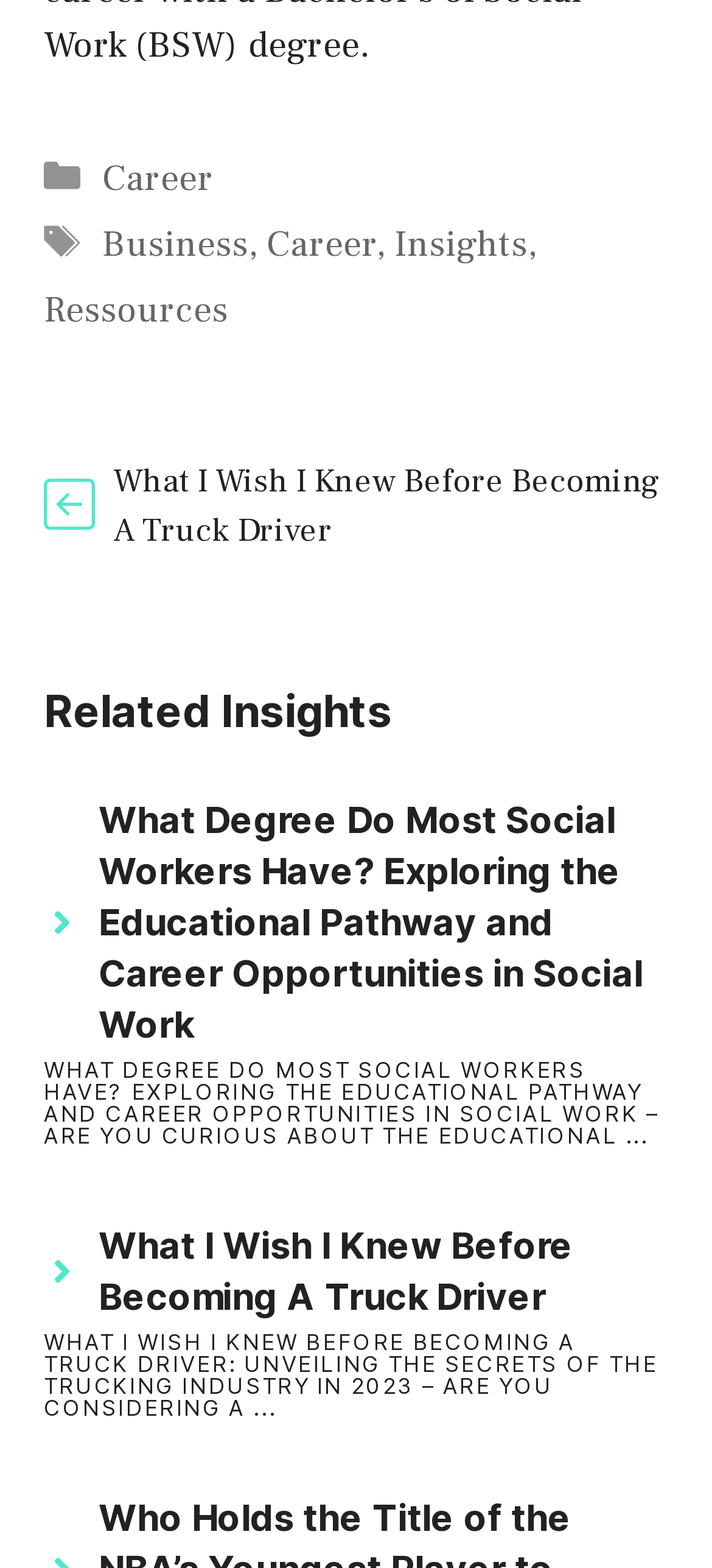Please identify the bounding box coordinates of the clickable area that will fulfill the following instruction: "Click on the 'Career' link". The coordinates should be in the format of four float numbers between 0 and 1, i.e., [left, top, right, bottom].

[0.144, 0.099, 0.3, 0.129]